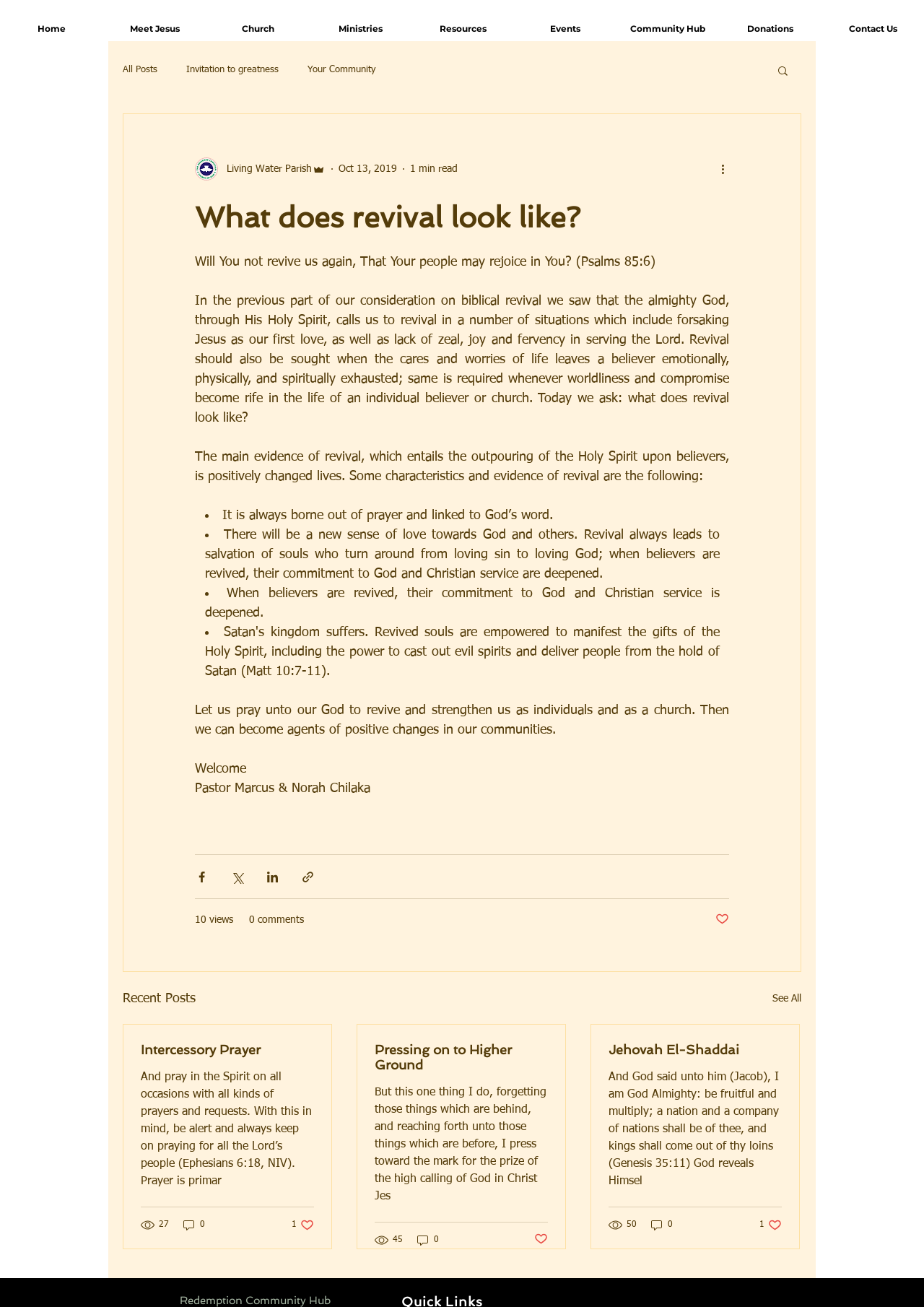Please identify the bounding box coordinates of the clickable area that will fulfill the following instruction: "Add to Cart". The coordinates should be in the format of four float numbers between 0 and 1, i.e., [left, top, right, bottom].

None